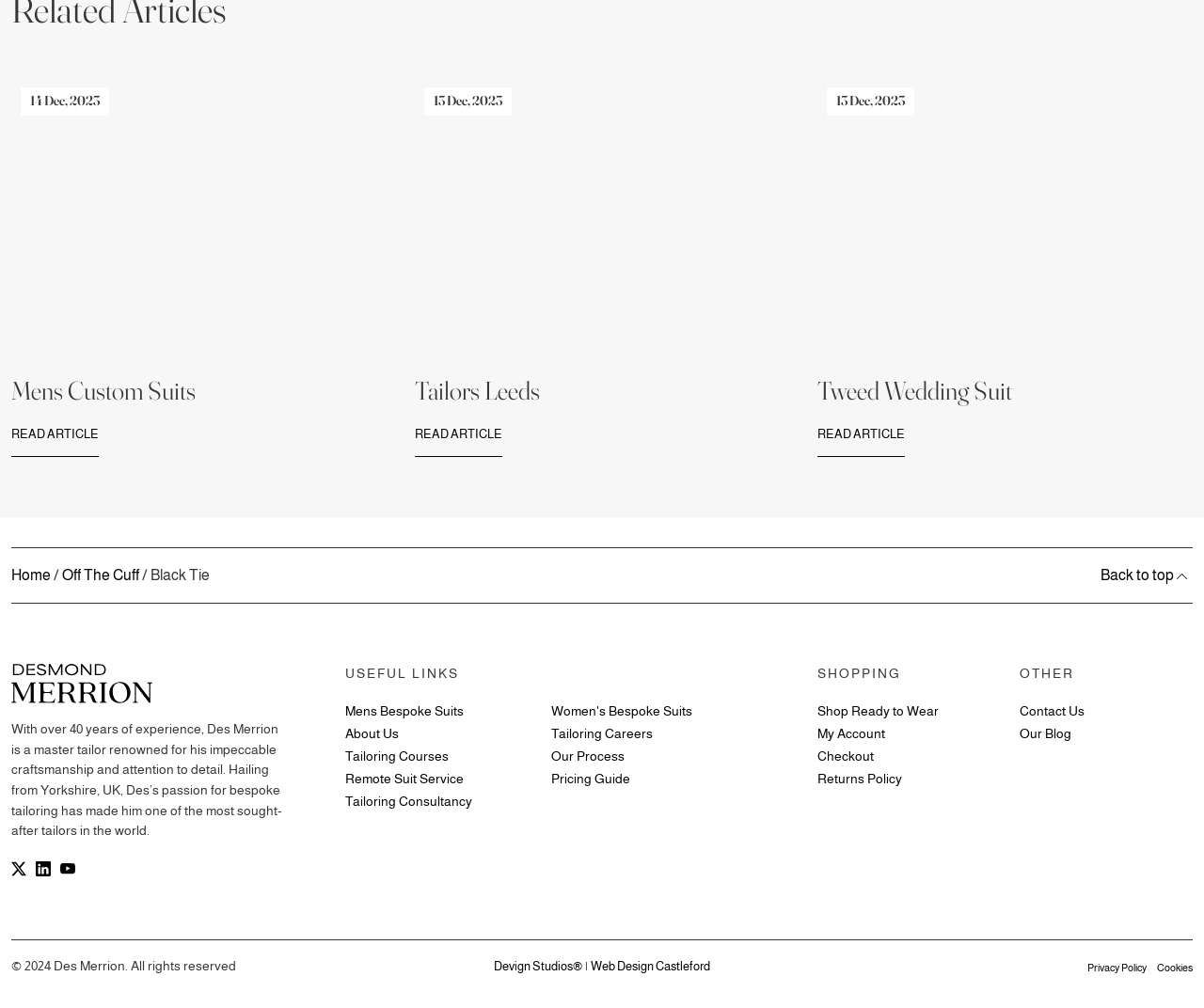Please give a succinct answer using a single word or phrase:
What is the name of the master tailor?

Des Merrion